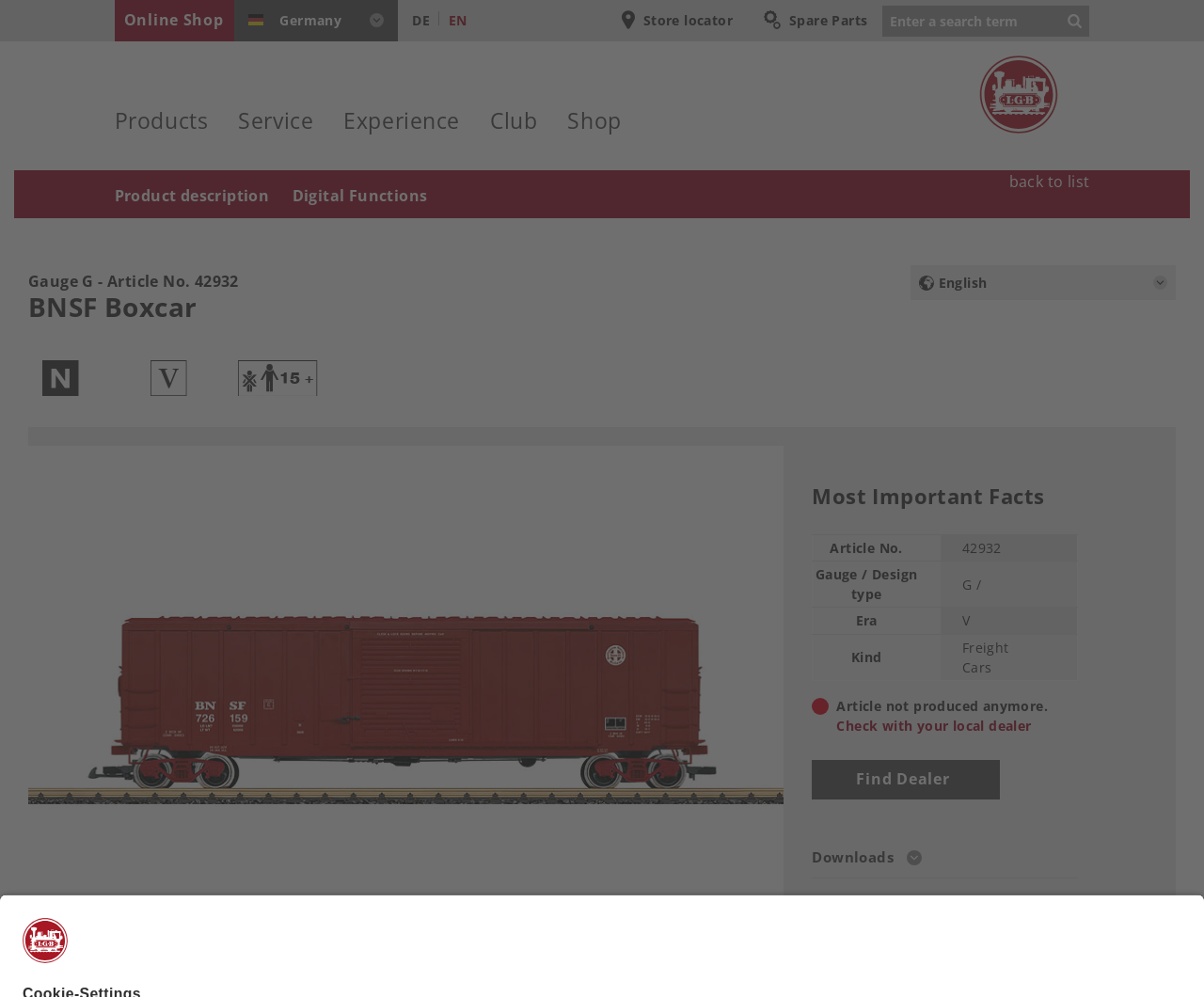Identify the bounding box coordinates of the section that should be clicked to achieve the task described: "Go to online shop".

[0.095, 0.0, 0.199, 0.042]